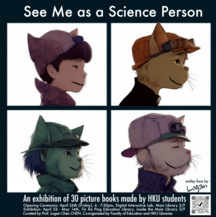Produce a meticulous caption for the image.

This vibrant image promotes the "See Me as a Science Person" Picture Books Exhibition, featuring a playful and imaginative design with four illustrated characters. Each character, portrayed in profile and wearing distinctive hats, reflects a unique aspect of science and creativity, inviting viewers to engage with the theme of the exhibition. The exhibition showcases 30 picture books created by students from HKU, emphasizing the importance of art and literature in fostering scientific curiosity. This event is set to take place from April 26 to April 30, 2024, at the Main Library of HKU, with more details available through the exhibition's QR code.